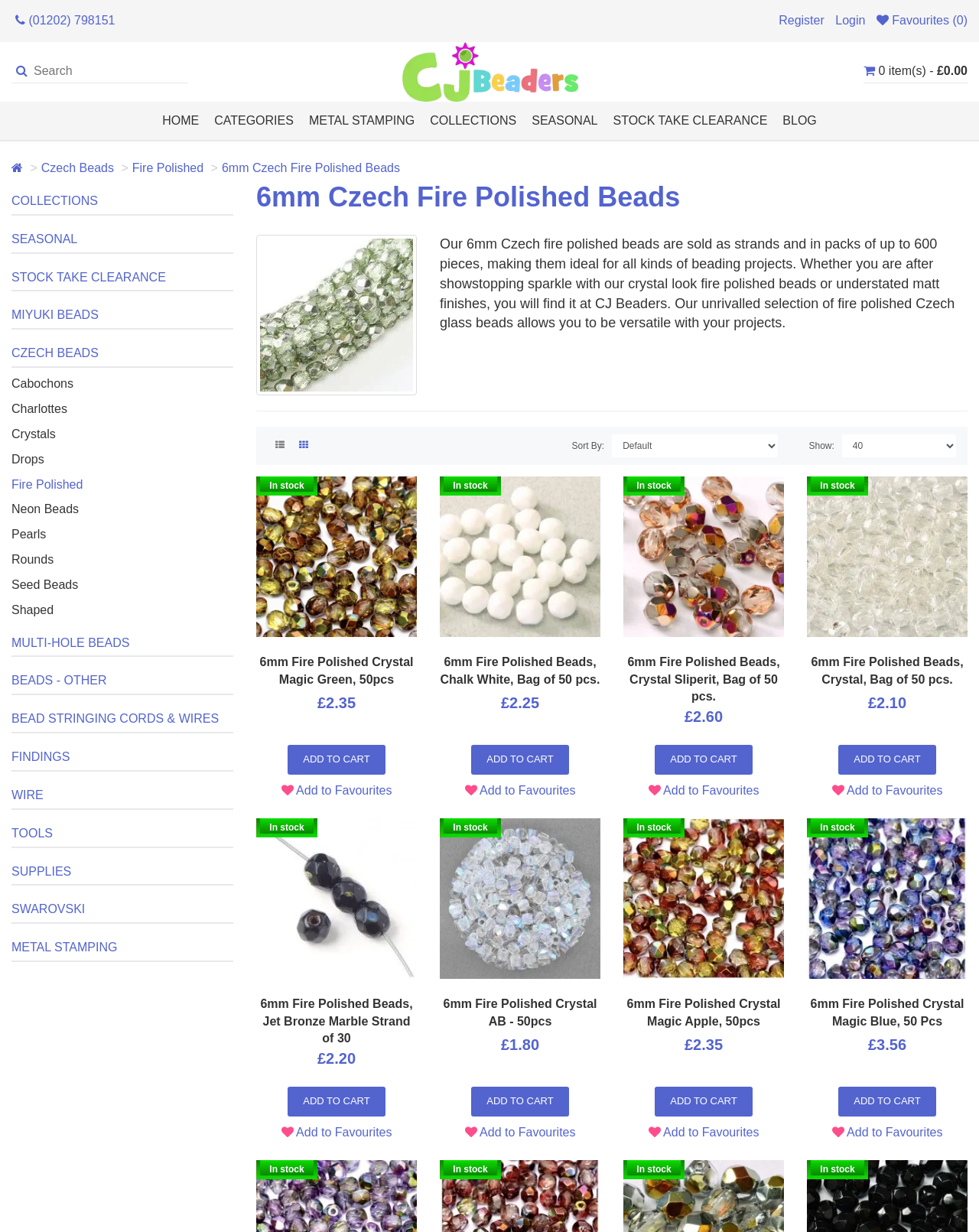Identify the bounding box coordinates of the clickable section necessary to follow the following instruction: "Search for beads". The coordinates should be presented as four float numbers from 0 to 1, i.e., [left, top, right, bottom].

[0.033, 0.049, 0.192, 0.068]